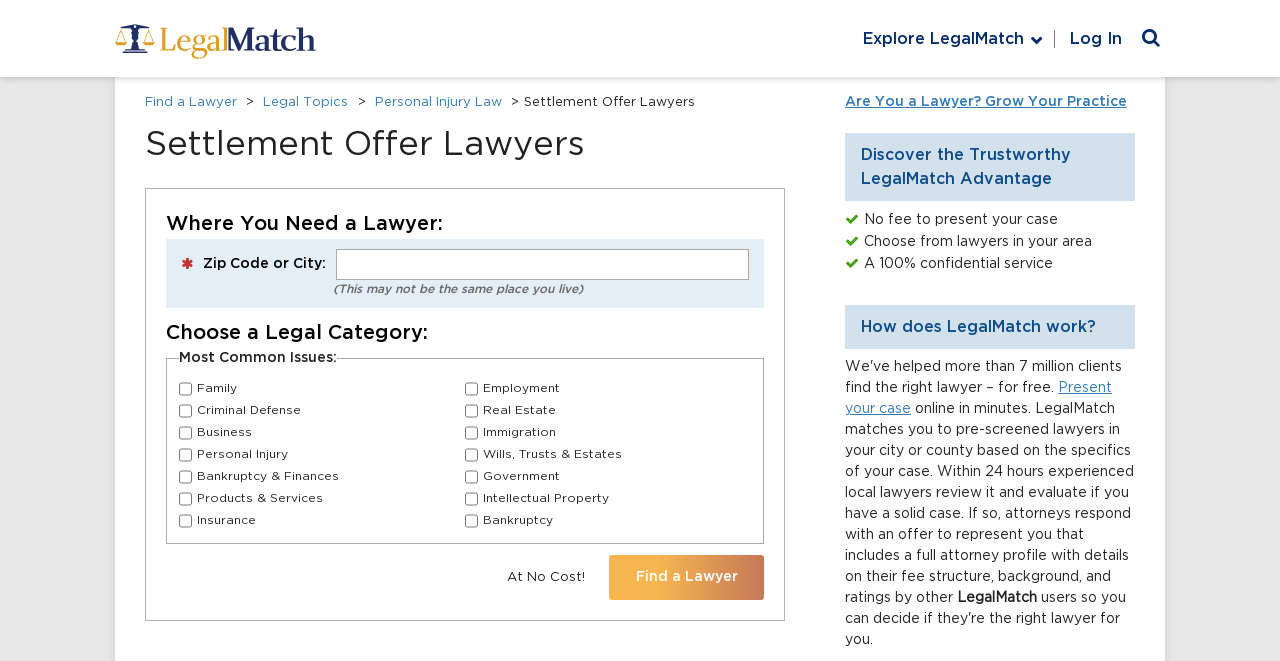Please mark the bounding box coordinates of the area that should be clicked to carry out the instruction: "Click the Galen Hope logo".

None